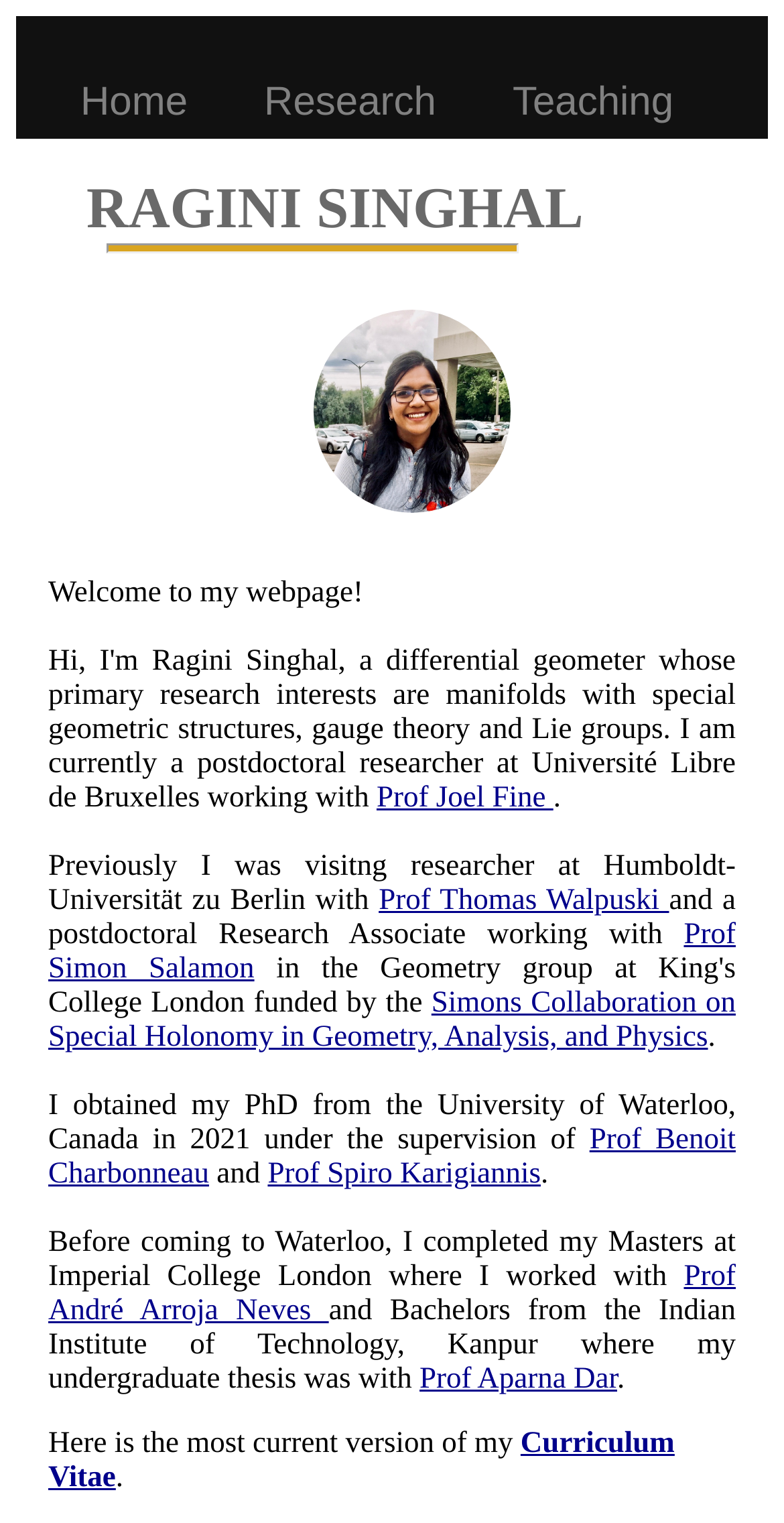What is the name of the university where Ragini Singhal obtained her PhD?
Please provide a full and detailed response to the question.

The webpage mentions that Ragini Singhal obtained her PhD from the University of Waterloo, Canada in 2021, under the supervision of Prof Benoit Charbonneau and Prof Spiro Karigiannis.